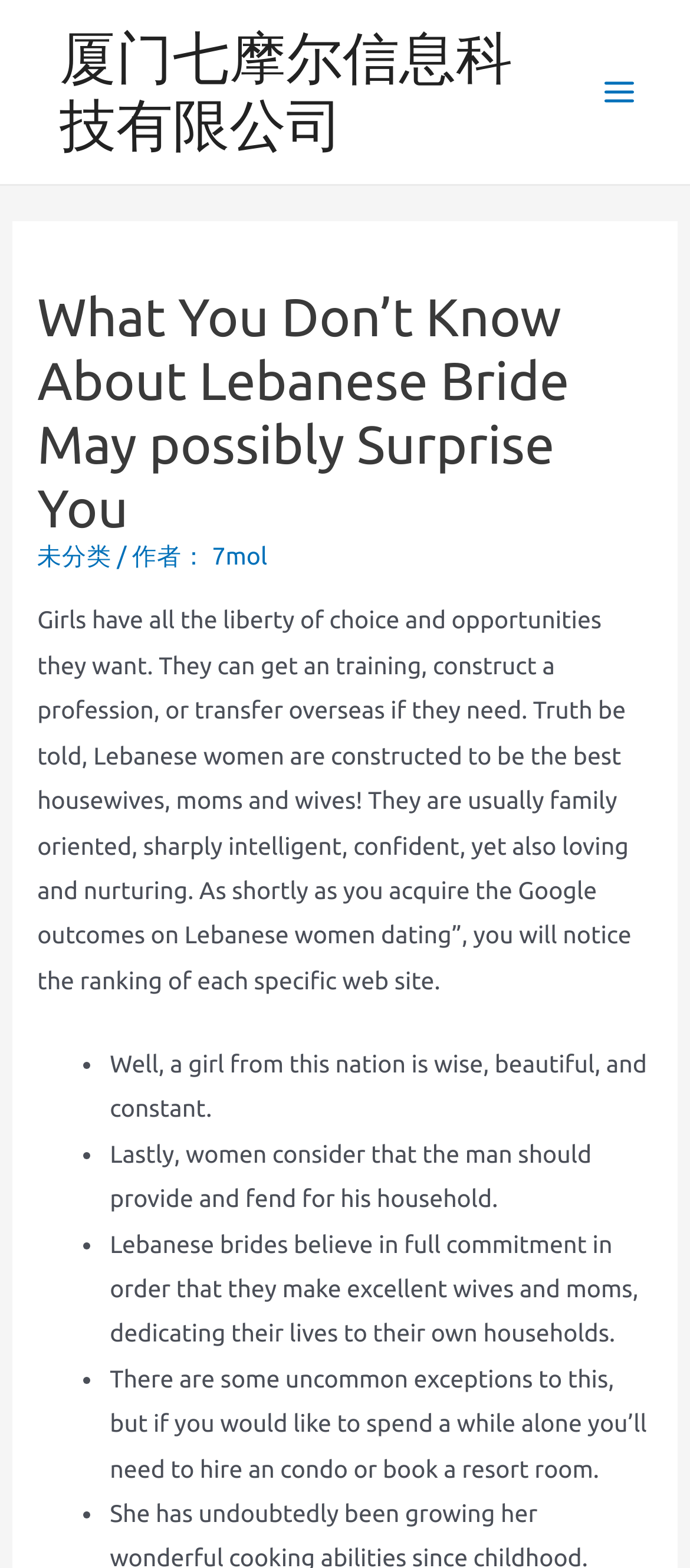Bounding box coordinates are specified in the format (top-left x, top-left y, bottom-right x, bottom-right y). All values are floating point numbers bounded between 0 and 1. Please provide the bounding box coordinate of the region this sentence describes: Main Menu

[0.845, 0.036, 0.949, 0.082]